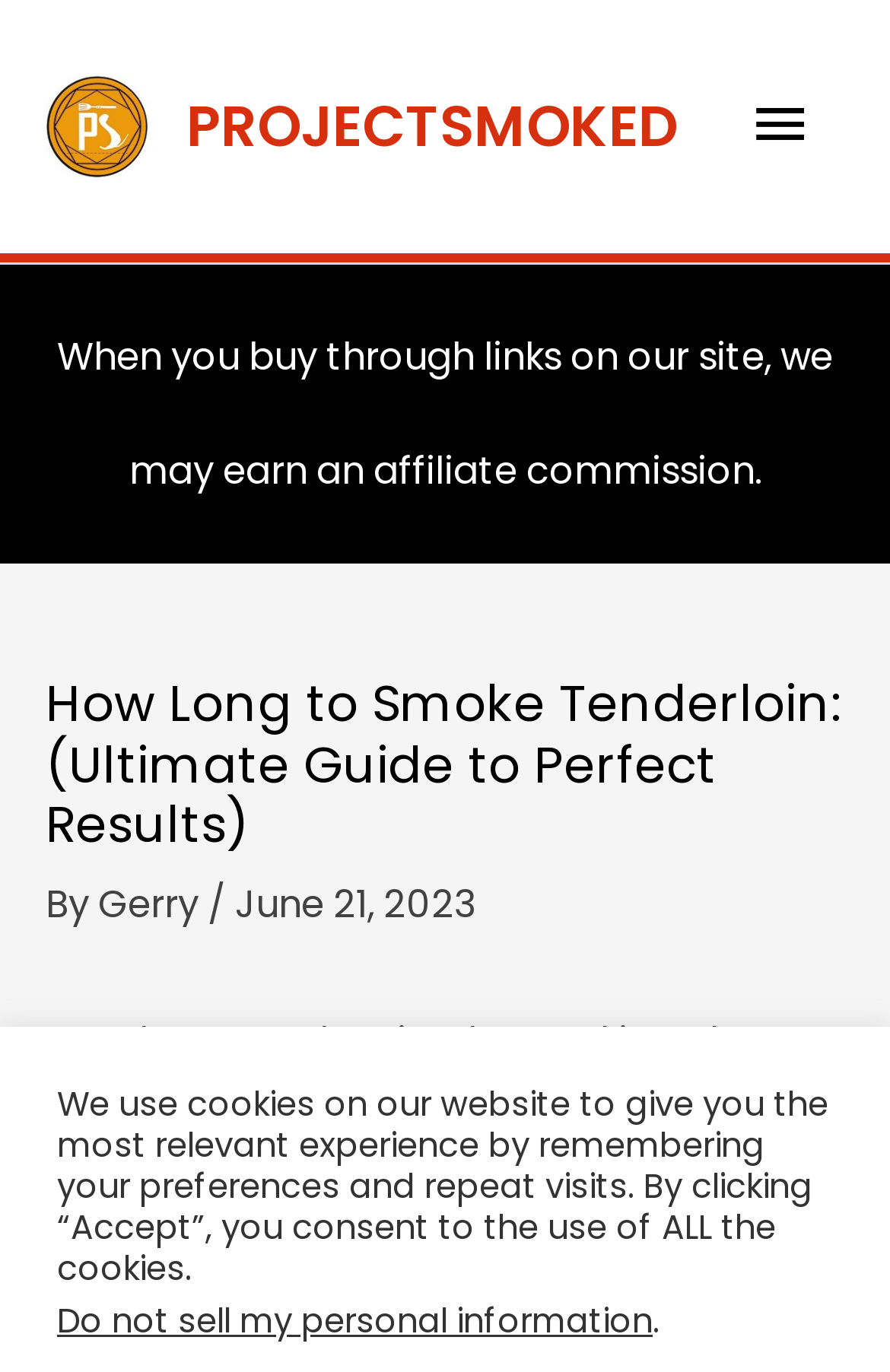Using details from the image, please answer the following question comprehensively:
When was the article published?

I found the publication date by looking at the header section of the webpage, where it says 'June 21, 2023'.